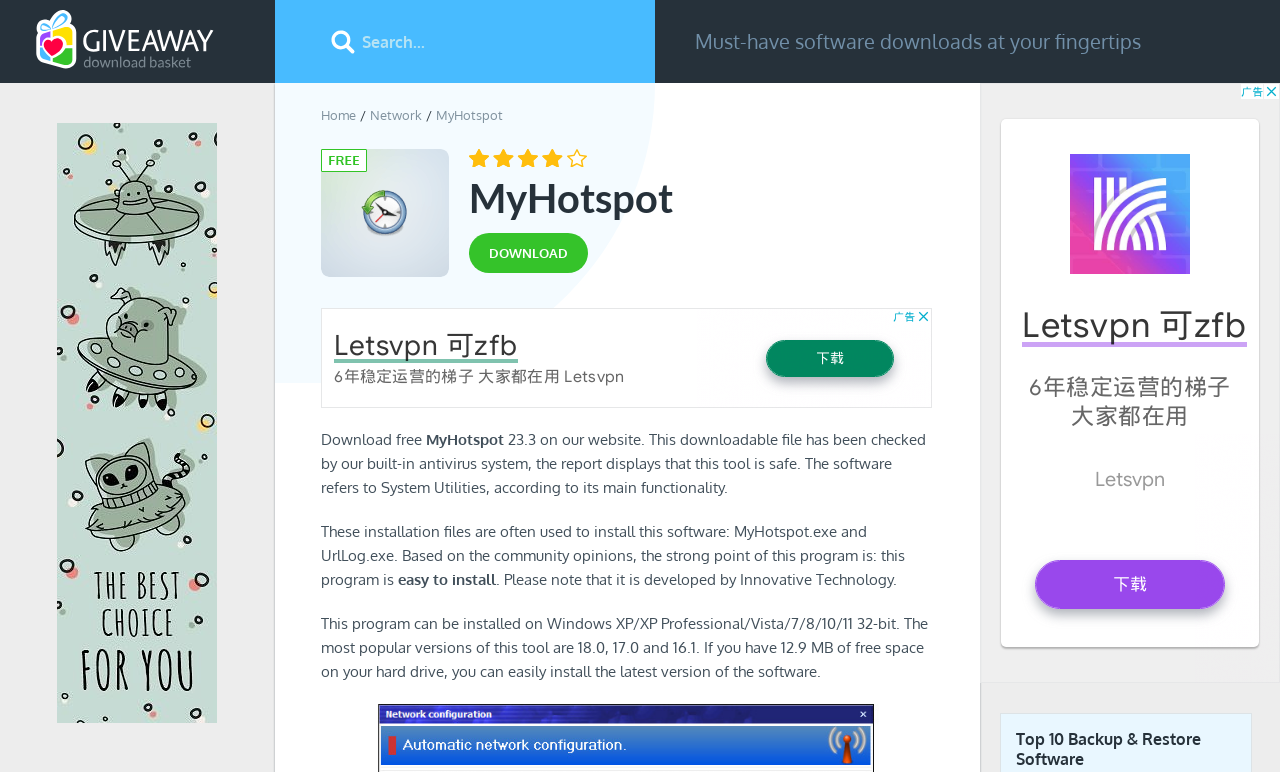What is the rating of MyHotspot on this website?
Utilize the image to construct a detailed and well-explained answer.

The rating of MyHotspot on this website is 23.3 which can be found in the StaticText element with the text '23.3 on our website...' at coordinates [0.251, 0.557, 0.333, 0.582]